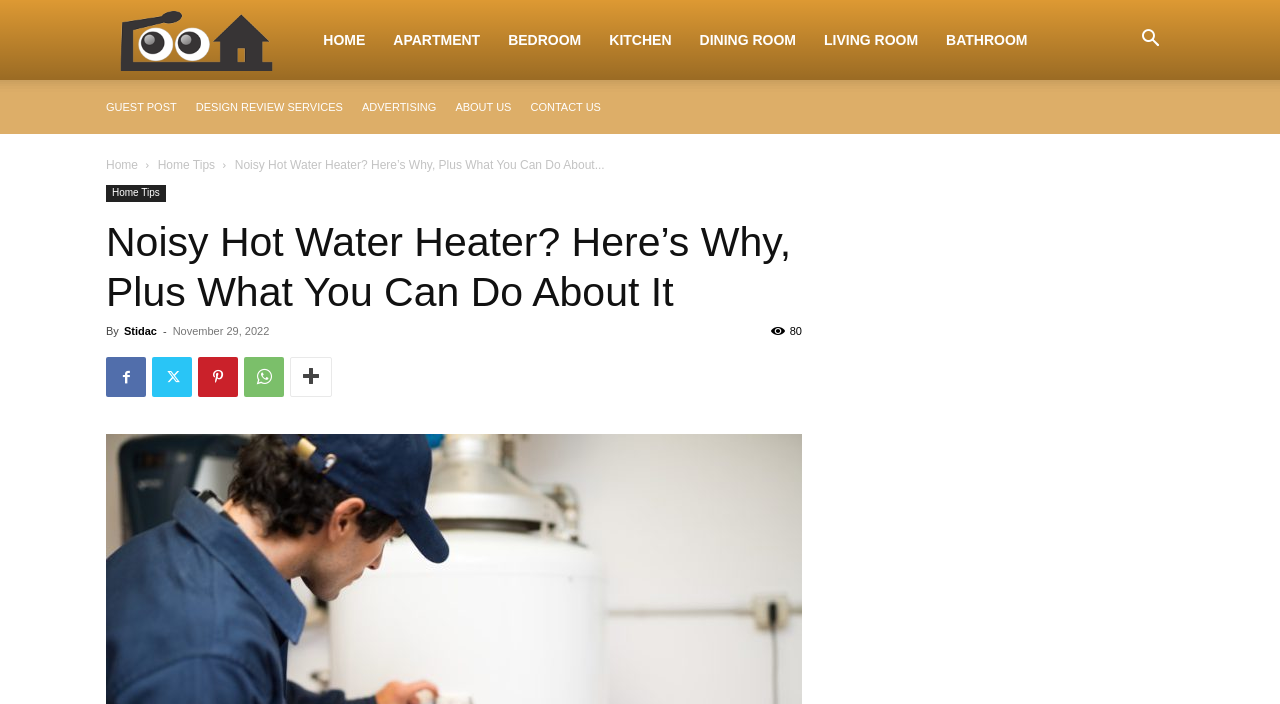Answer the question below using just one word or a short phrase: 
What is the topic of the current article?

Noisy Hot Water Heater